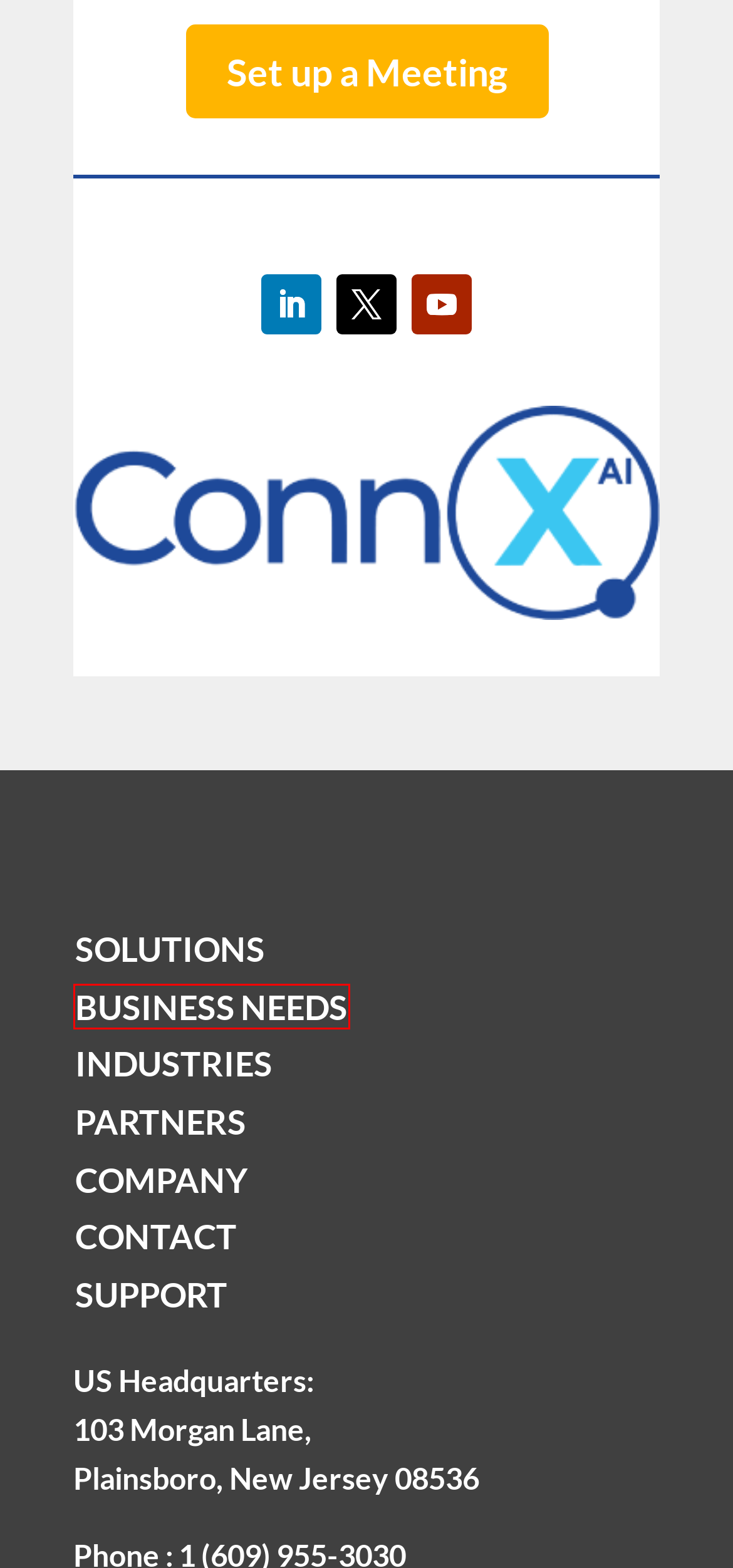Examine the webpage screenshot and identify the UI element enclosed in the red bounding box. Pick the webpage description that most accurately matches the new webpage after clicking the selected element. Here are the candidates:
A. Industries - Connx AI
B. Contact - Connx AI
C. Company - Connx AI
D. Partners - Connx AI
E. Solutions - Connx AI
F. Support - Connx AI
G. Retail - Connx AI
H. Business Needs - Connx AI

H